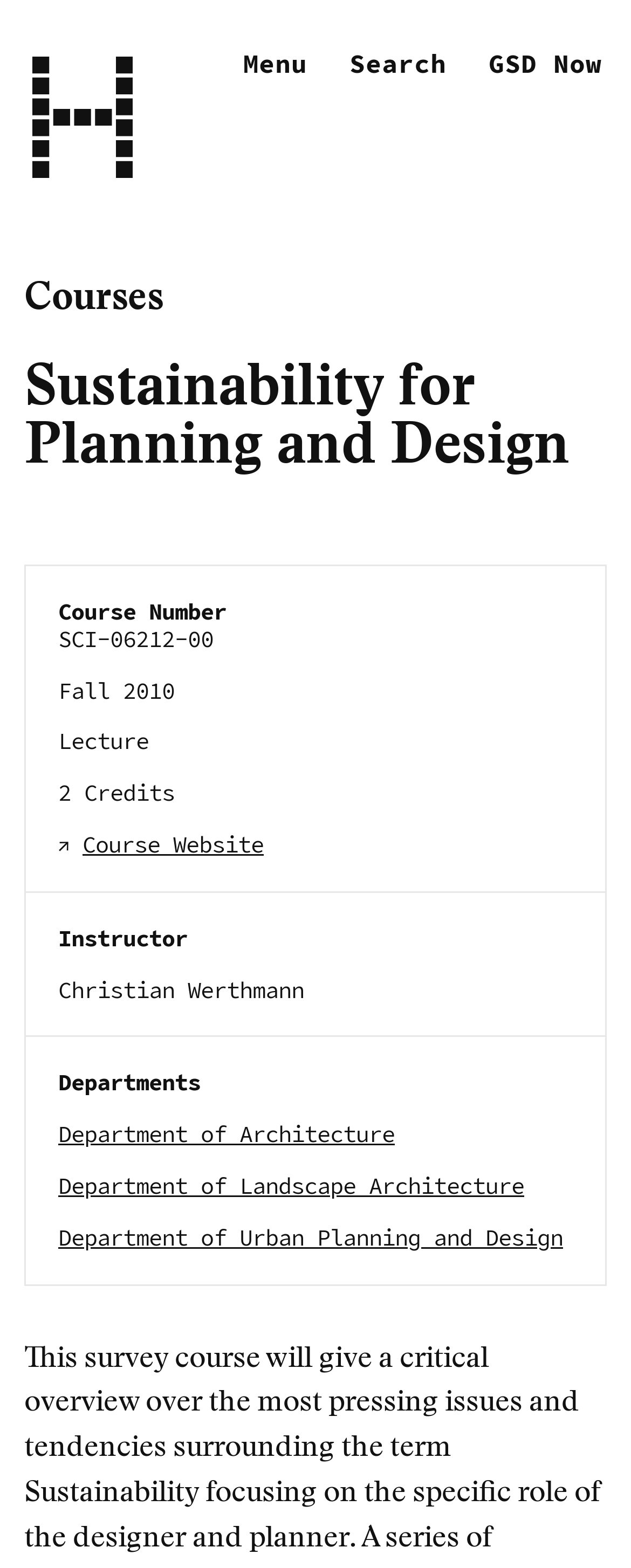Specify the bounding box coordinates for the region that must be clicked to perform the given instruction: "View Department of Urban Planning and Design".

[0.092, 0.78, 0.892, 0.798]